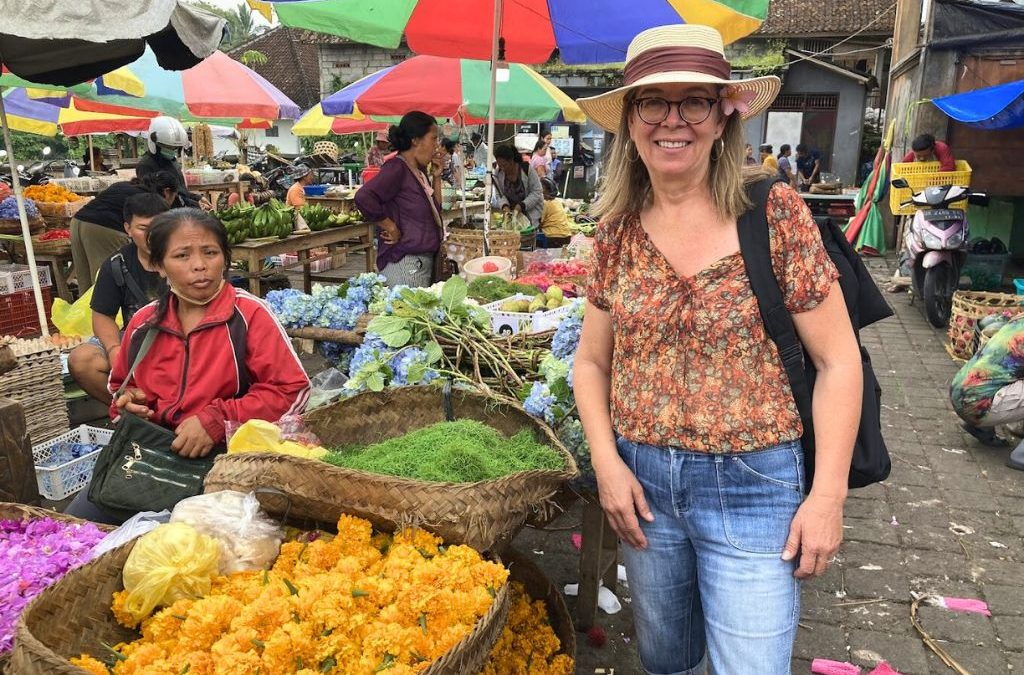What color is the vendor's jacket?
Please describe in detail the information shown in the image to answer the question.

The caption specifically mentions that the local vendor, a woman, is wearing a red jacket, which indicates her attire.